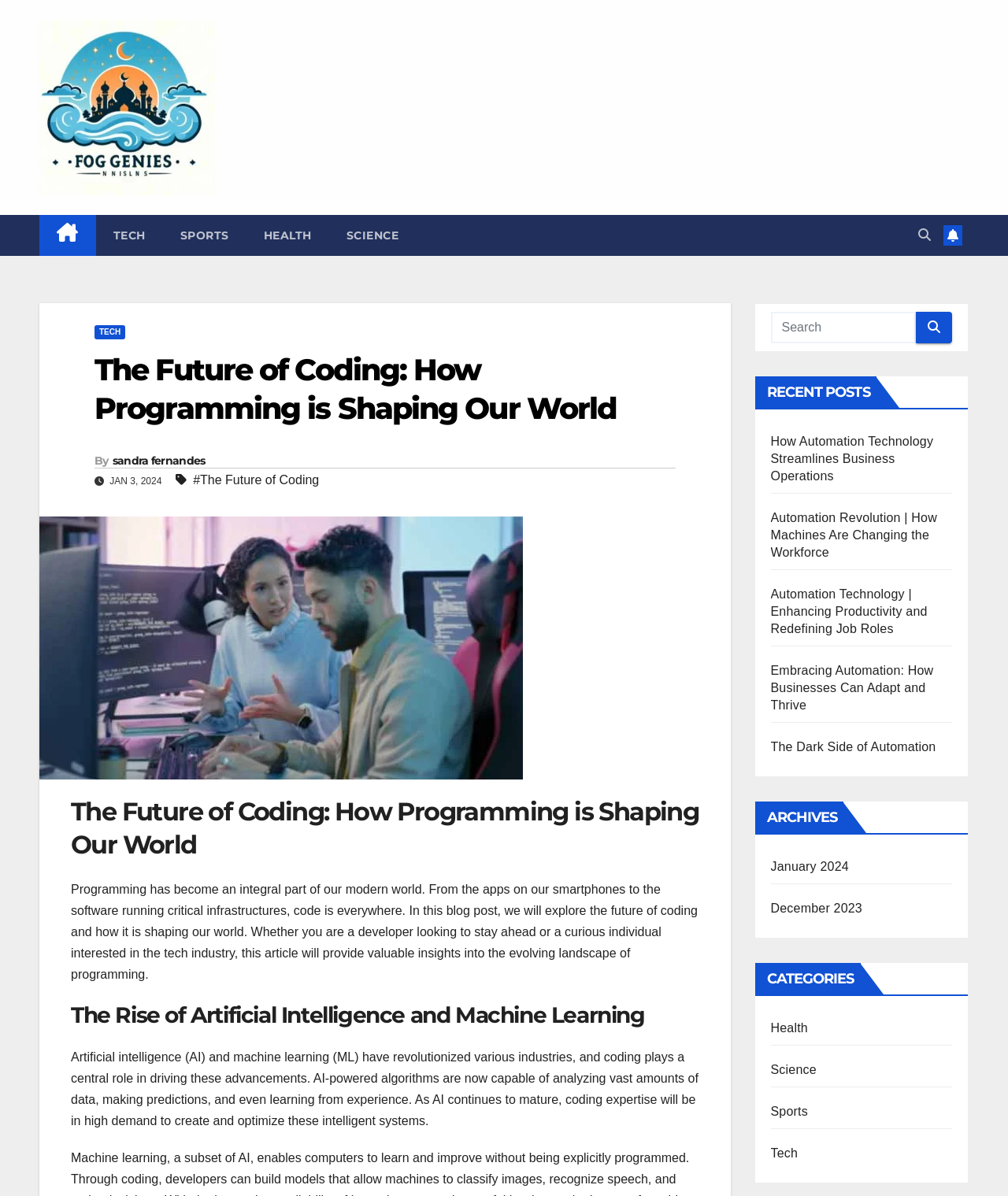Provide the bounding box coordinates of the HTML element described as: "sandra fernandes". The bounding box coordinates should be four float numbers between 0 and 1, i.e., [left, top, right, bottom].

[0.111, 0.379, 0.203, 0.391]